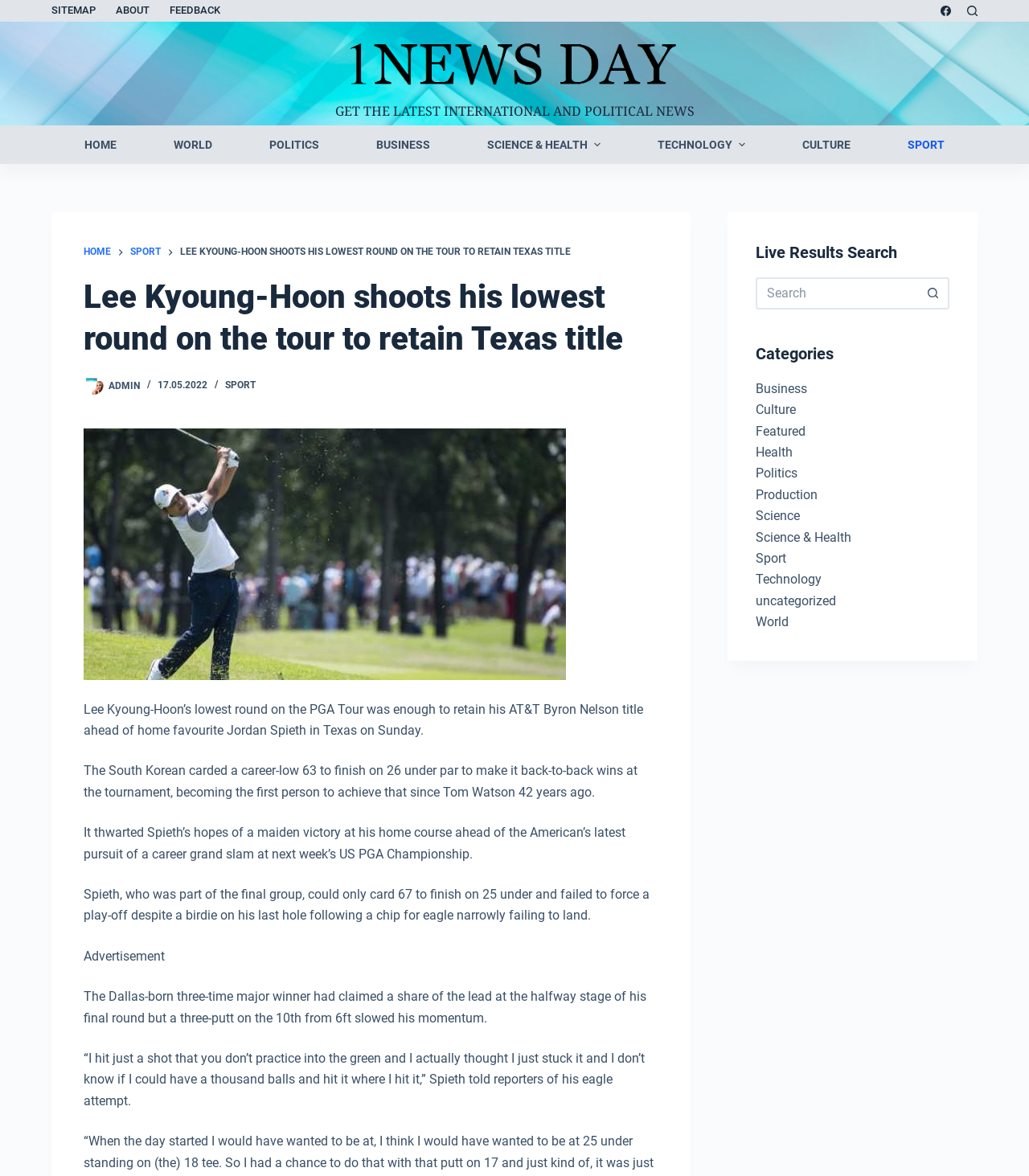Determine the bounding box coordinates of the UI element that matches the following description: "Feedback". The coordinates should be four float numbers between 0 and 1 in the format [left, top, right, bottom].

[0.155, 0.0, 0.214, 0.018]